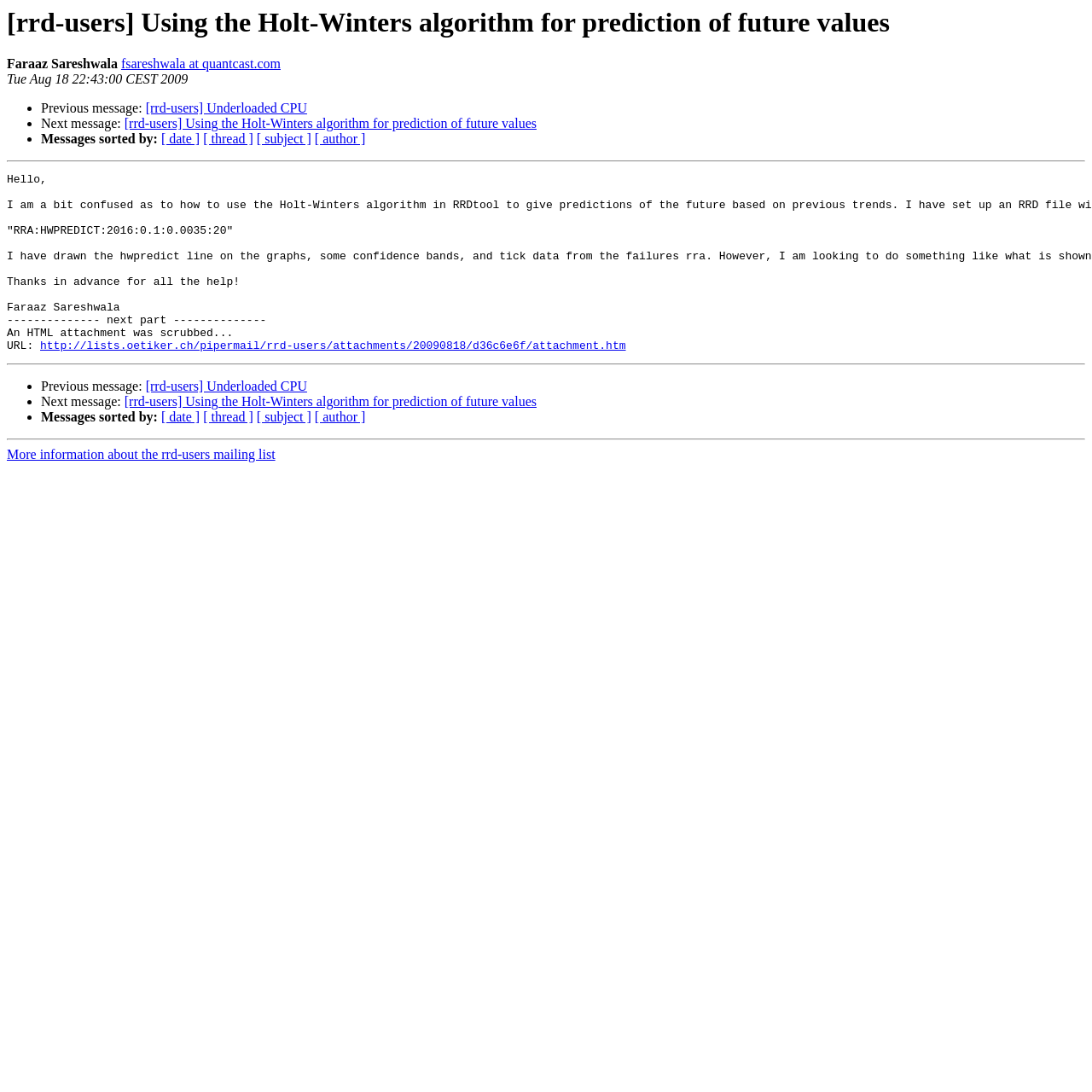Based on the element description, predict the bounding box coordinates (top-left x, top-left y, bottom-right x, bottom-right y) for the UI element in the screenshot: [ date ]

[0.148, 0.375, 0.183, 0.389]